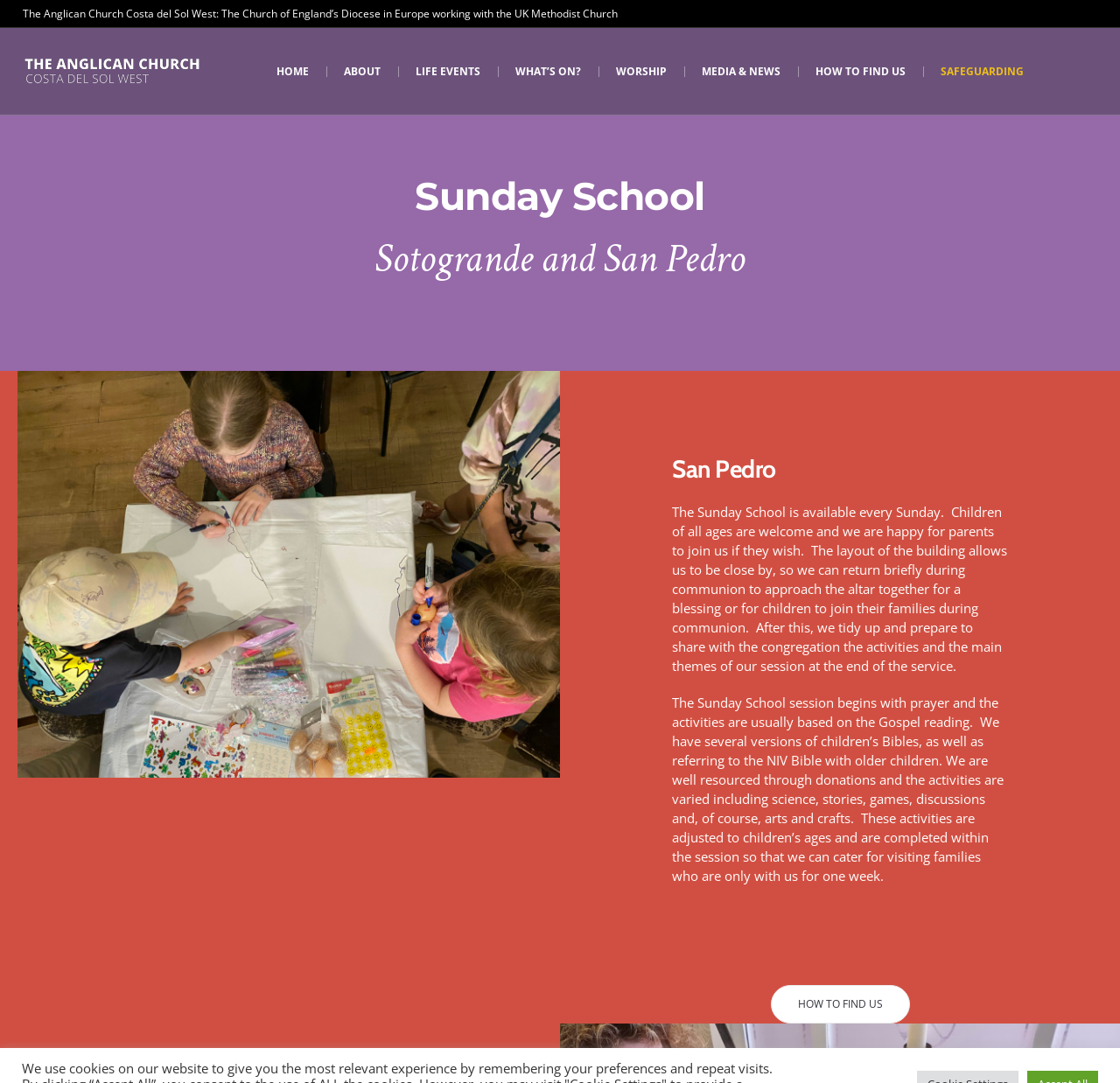Please give a concise answer to this question using a single word or phrase: 
What is the name of the church?

The Anglican Church